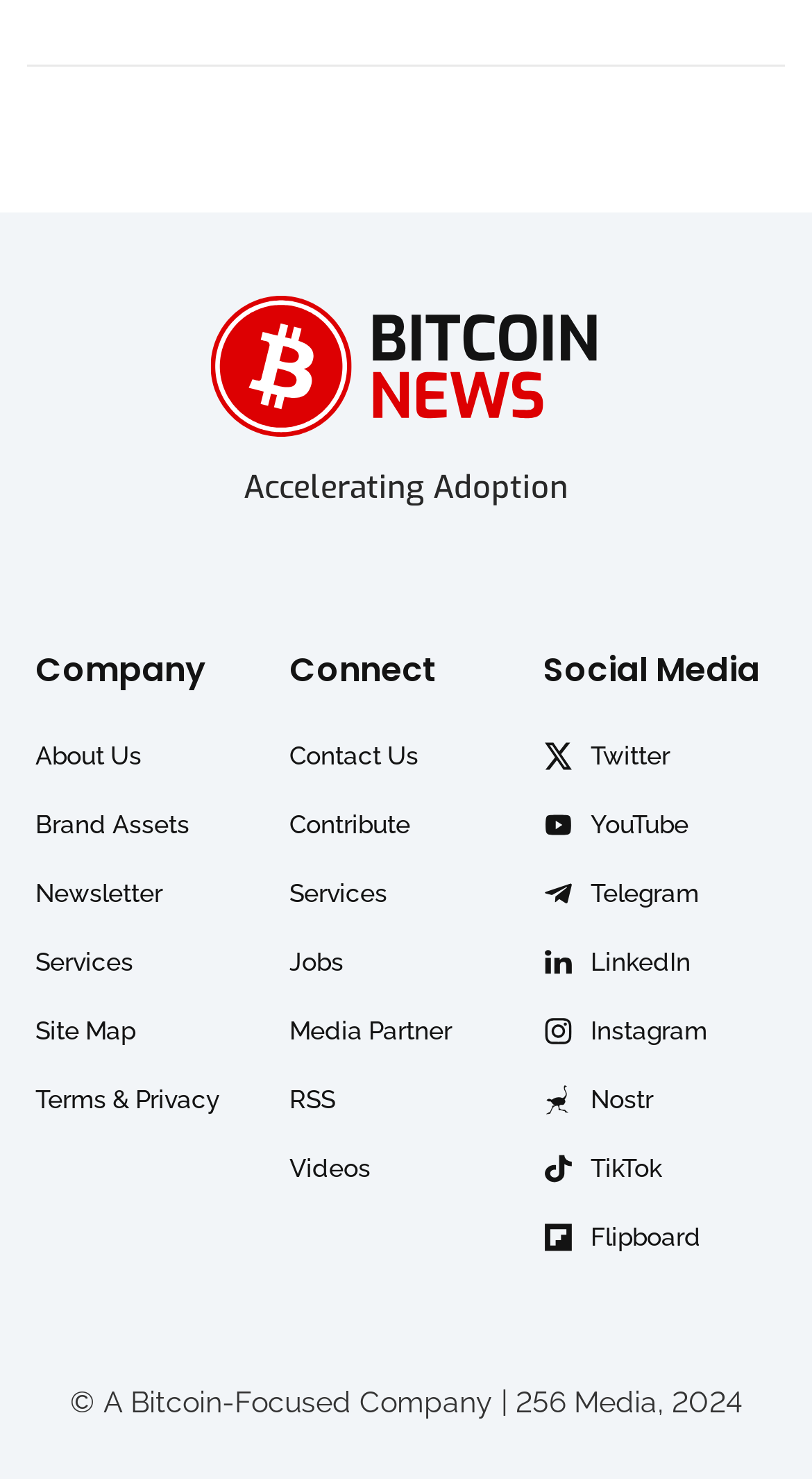Predict the bounding box coordinates for the UI element described as: "RSS". The coordinates should be four float numbers between 0 and 1, presented as [left, top, right, bottom].

[0.356, 0.727, 0.669, 0.762]